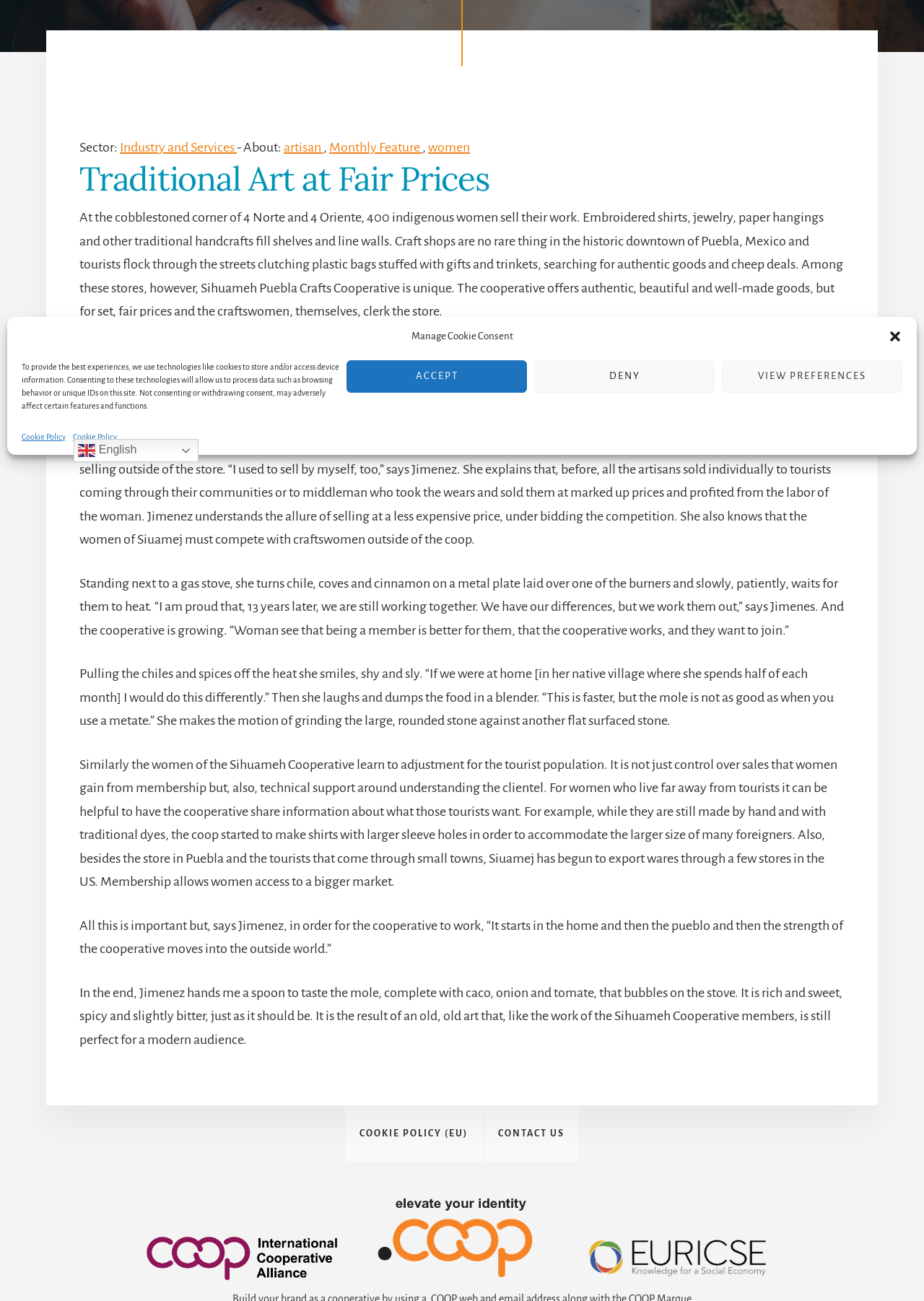Provide the bounding box coordinates in the format (top-left x, top-left y, bottom-right x, bottom-right y). All values are floating point numbers between 0 and 1. Determine the bounding box coordinate of the UI element described as: alt="euricse logo"

[0.62, 0.985, 0.854, 0.994]